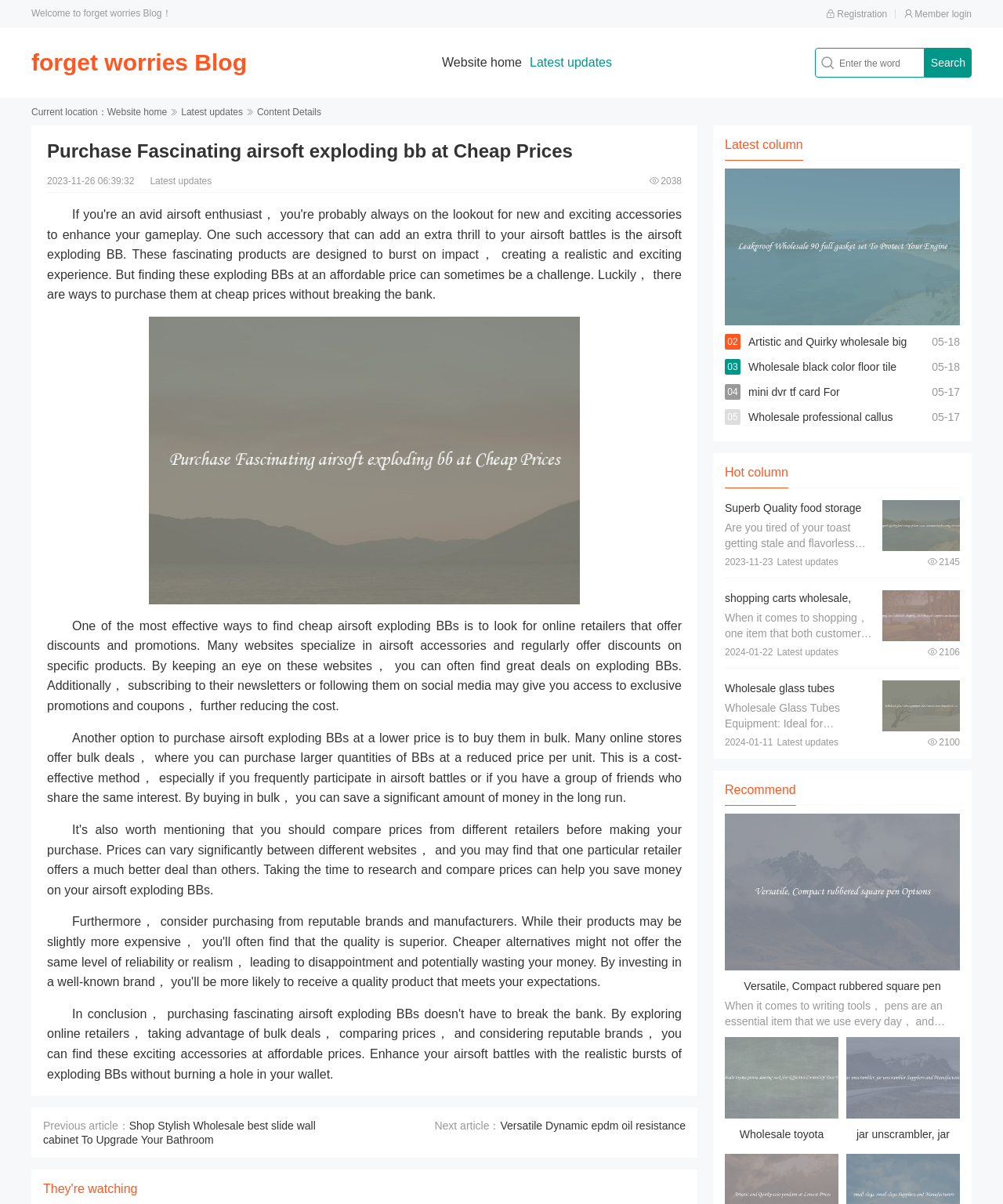Identify and provide the main heading of the webpage.

Purchase Fascinating airsoft exploding bb at Cheap Prices